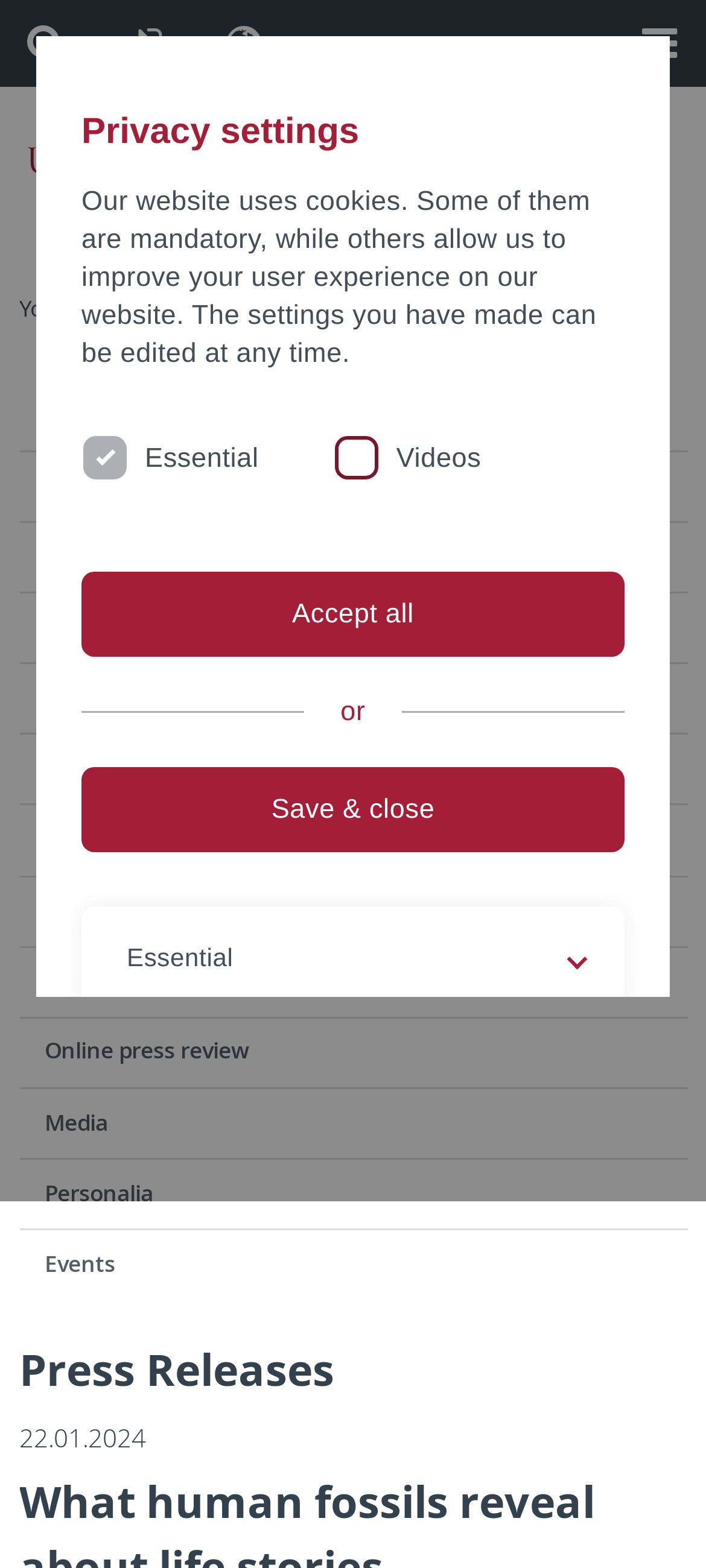What is the text of the first link in the complementary section?
Using the information from the image, answer the question thoroughly.

I looked at the complementary section and found that the first link is 'Press Releases', which is located at the top of the section.